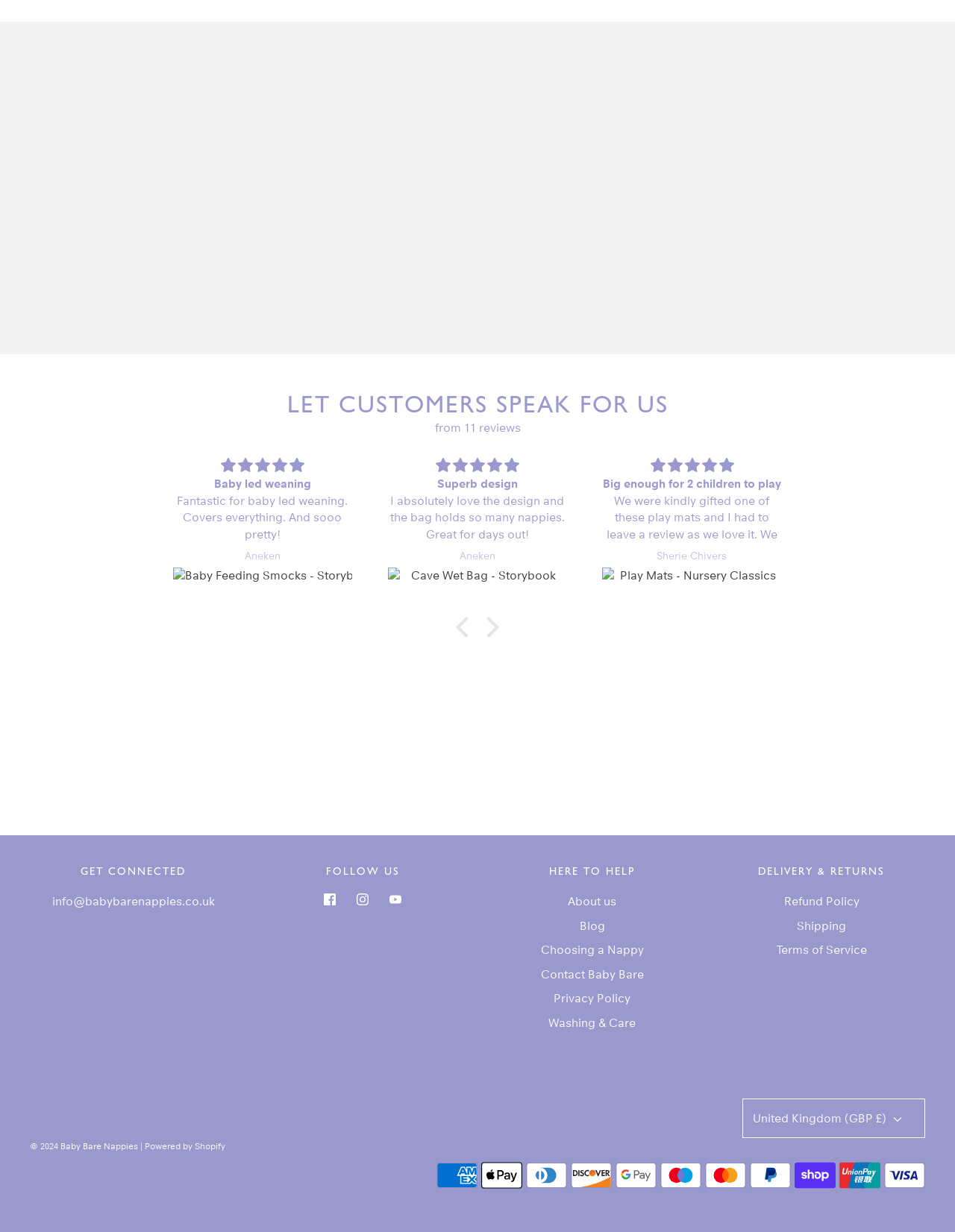Respond to the following query with just one word or a short phrase: 
What do customers say about Baby Bare products?

Positive reviews